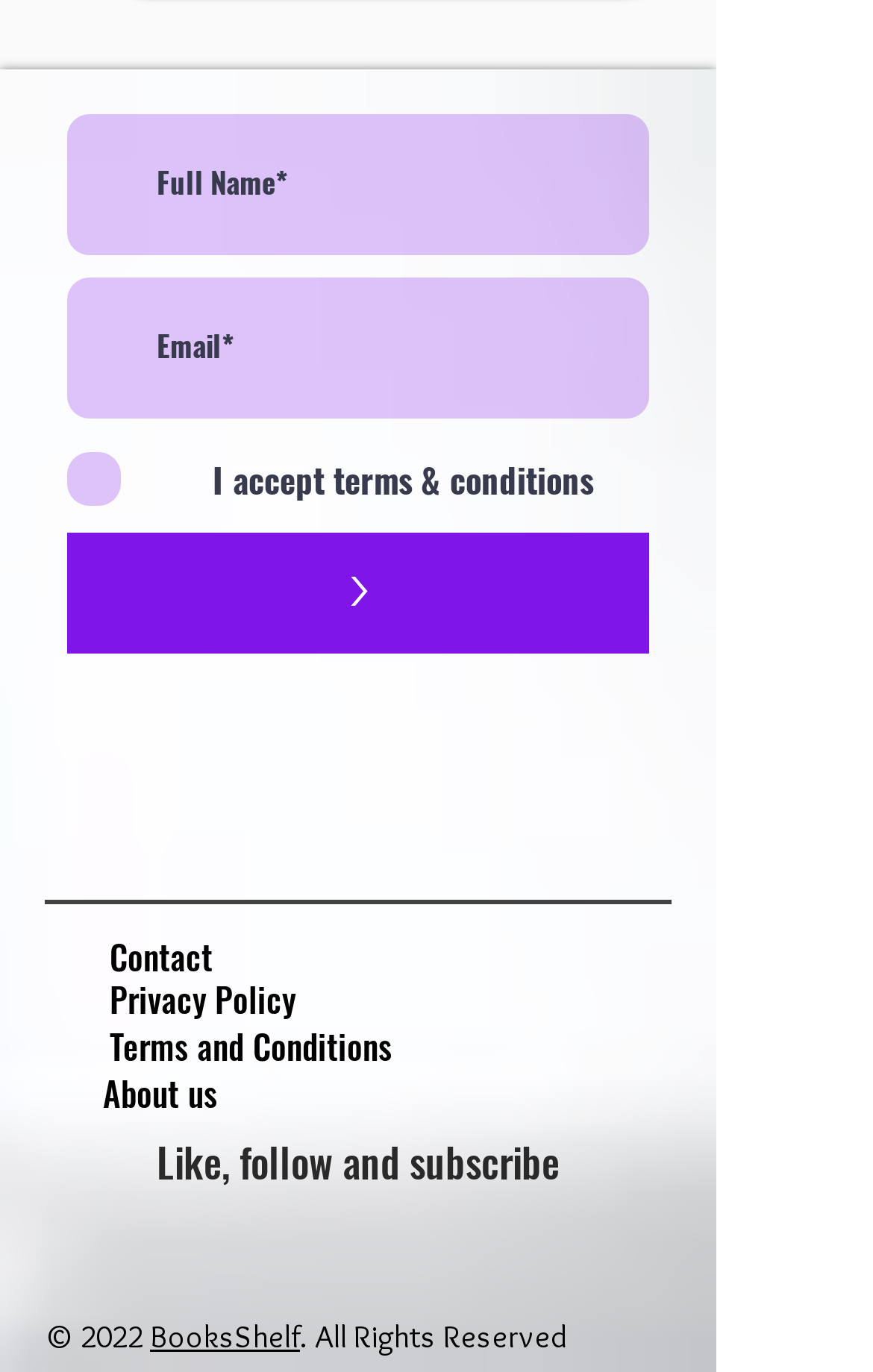Using the information in the image, give a comprehensive answer to the question: 
What is required to submit the form?

The form has two required fields, 'Full Name*' and 'Email*', which need to be filled in before submitting the form.